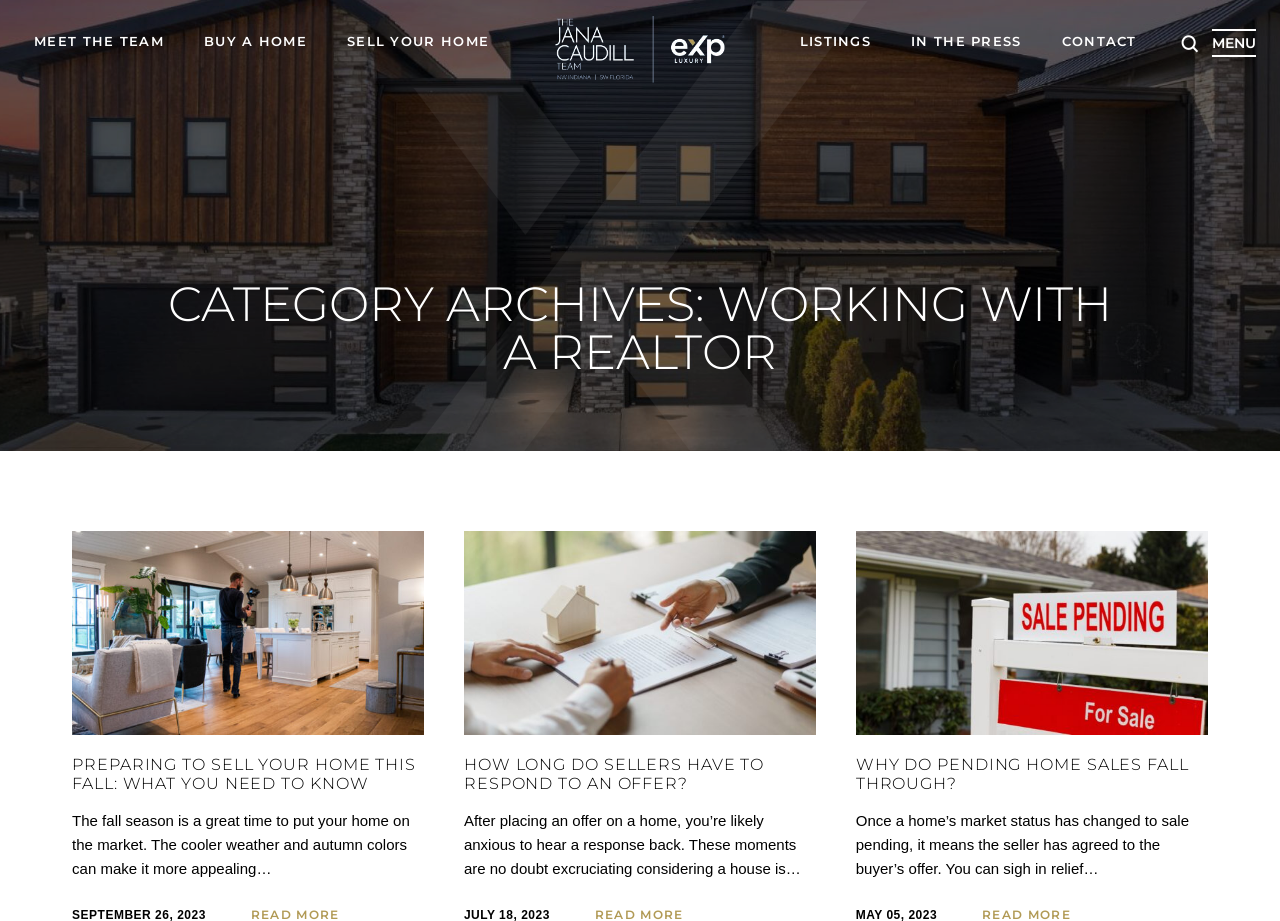What is the title of the first article?
Carefully analyze the image and provide a detailed answer to the question.

The first article is located below the main menu, and its title is 'Preparing to Sell Your Home This Fall: What You Need to Know'. This title is also a link that can be clicked to read more about the article.